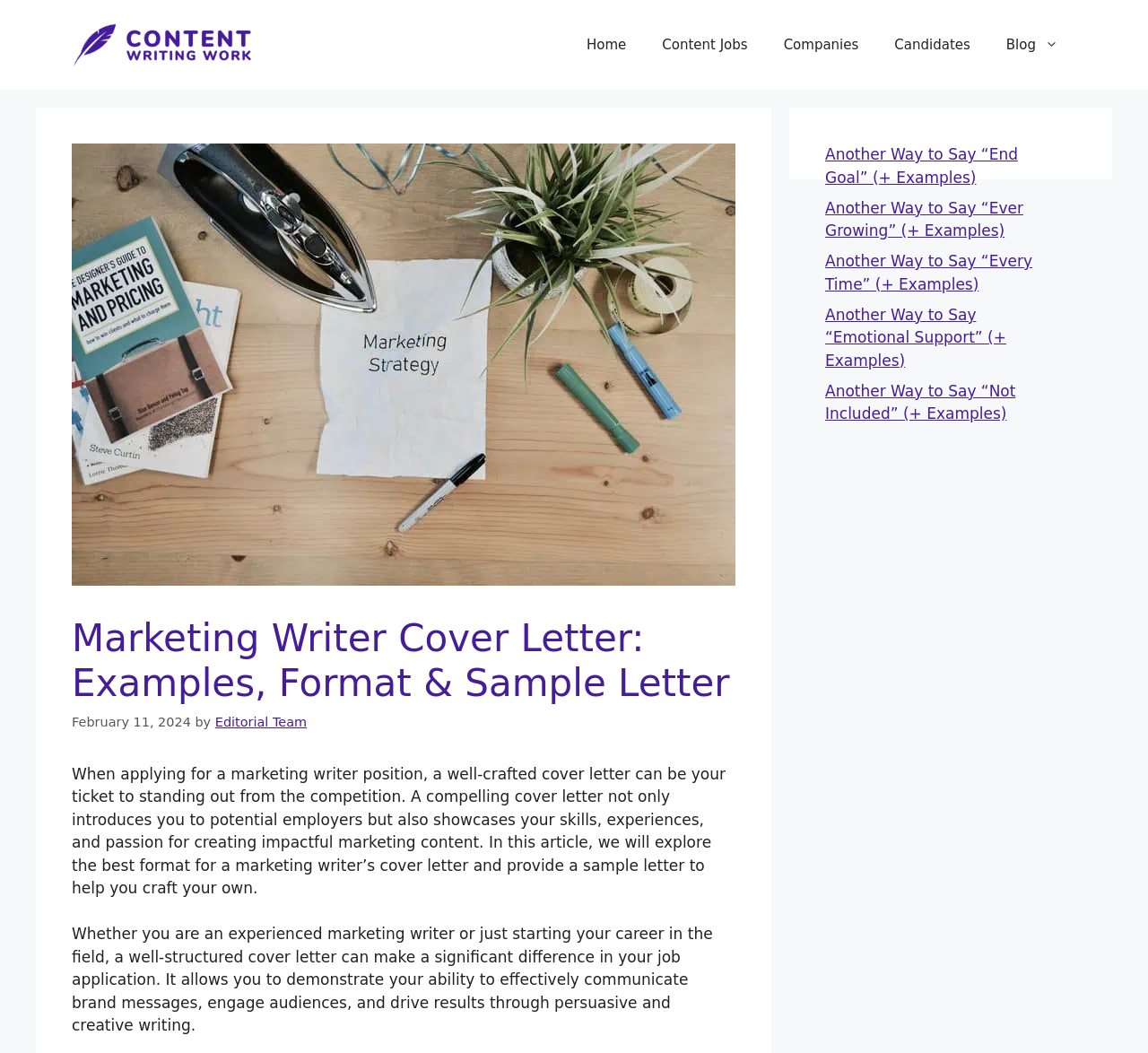Can you identify the bounding box coordinates of the clickable region needed to carry out this instruction: 'Read the article about 'Another Way to Say “End Goal”' '? The coordinates should be four float numbers within the range of 0 to 1, stated as [left, top, right, bottom].

[0.719, 0.138, 0.887, 0.177]